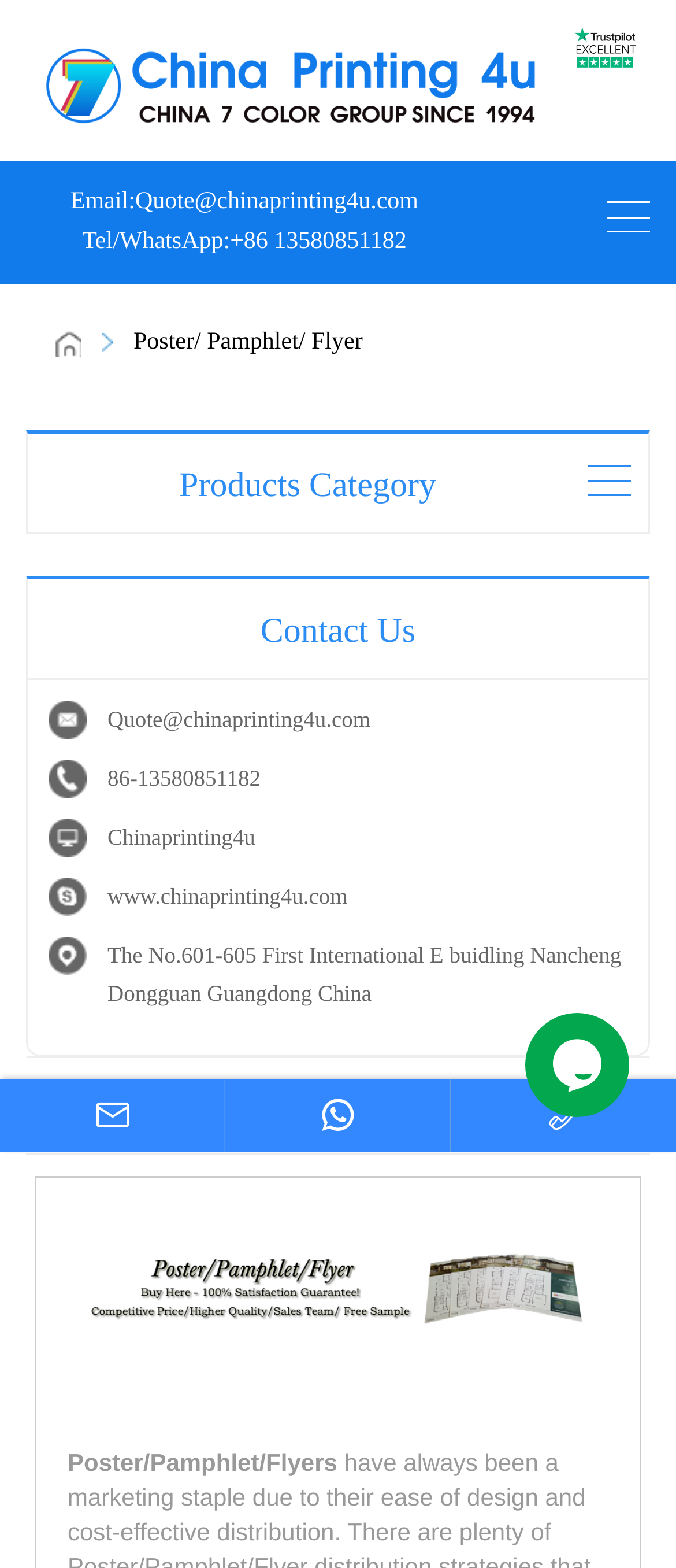Please provide the bounding box coordinates for the UI element as described: "parent_node: Products Category". The coordinates must be four floats between 0 and 1, represented as [left, top, right, bottom].

[0.869, 0.284, 0.959, 0.308]